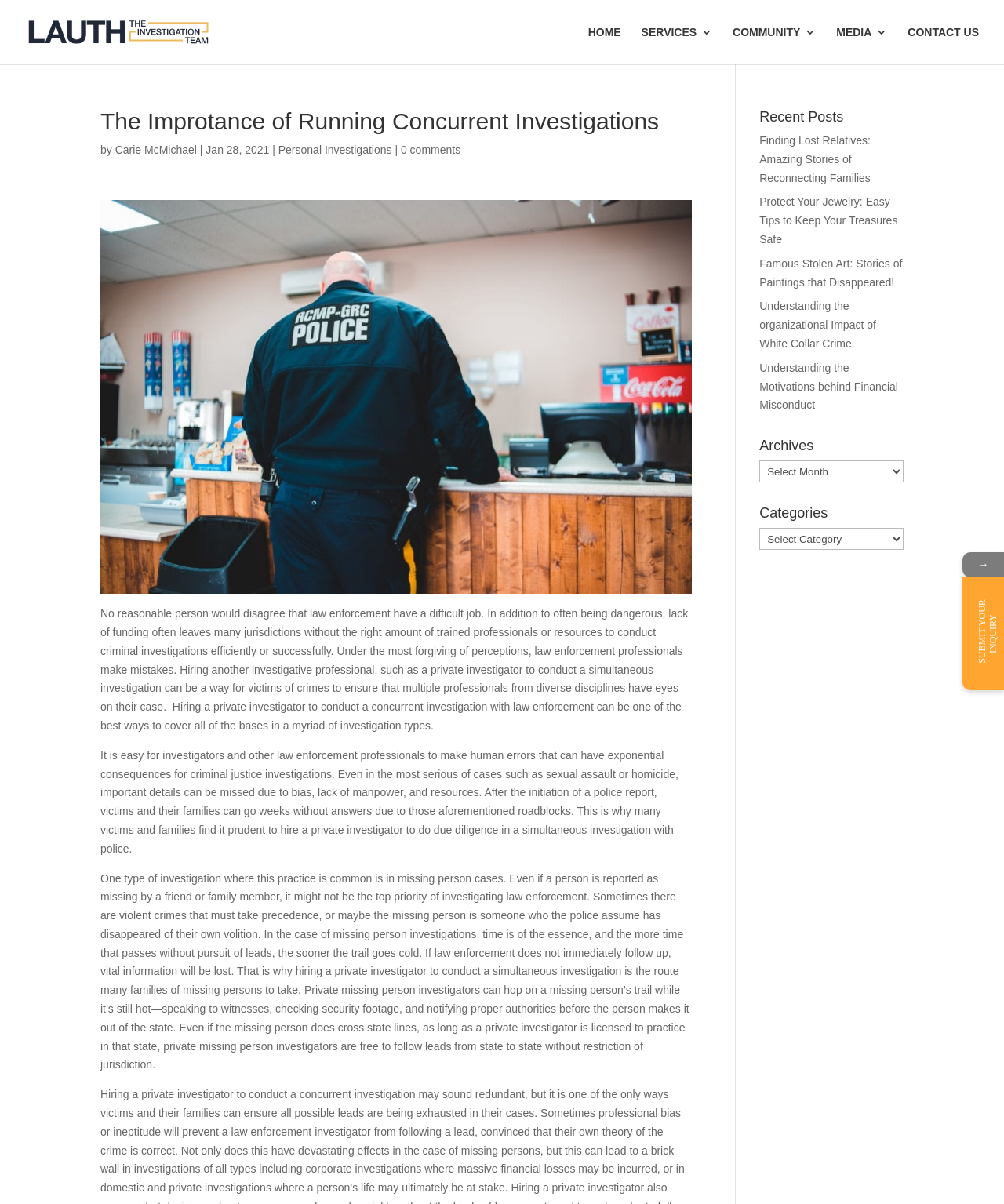Find the bounding box coordinates of the element's region that should be clicked in order to follow the given instruction: "Go to the home page". The coordinates should consist of four float numbers between 0 and 1, i.e., [left, top, right, bottom].

[0.586, 0.022, 0.619, 0.053]